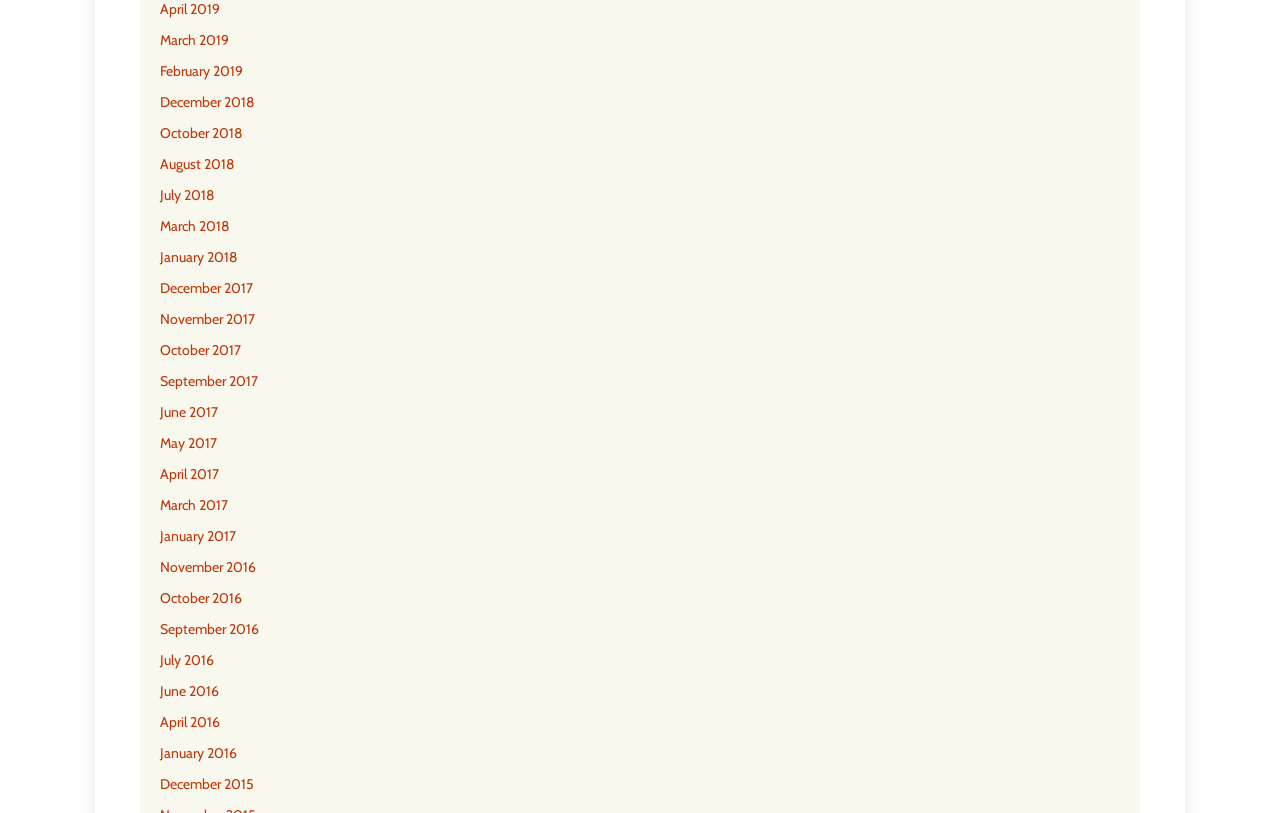Determine the bounding box coordinates of the element's region needed to click to follow the instruction: "view March 2019". Provide these coordinates as four float numbers between 0 and 1, formatted as [left, top, right, bottom].

[0.125, 0.038, 0.179, 0.06]